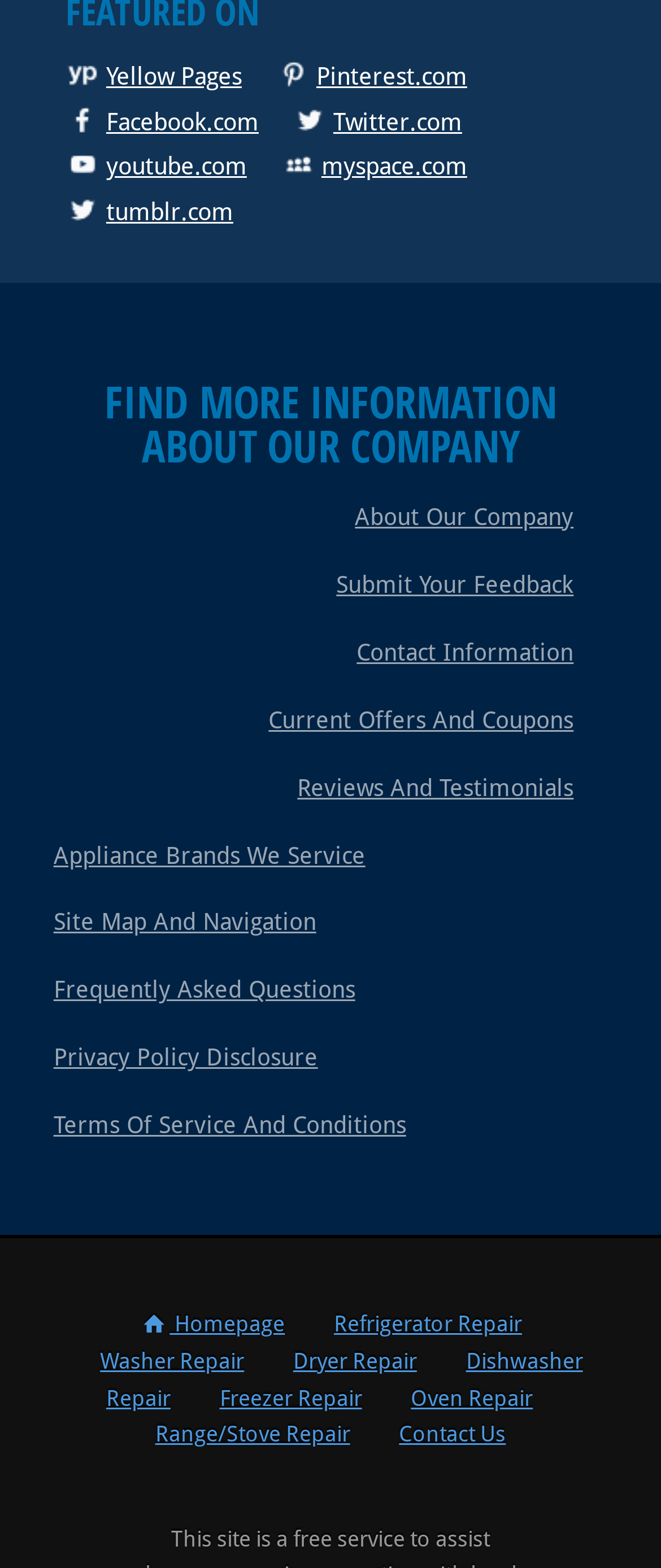What services does the company offer?
Based on the image, answer the question with a single word or brief phrase.

Appliance repair